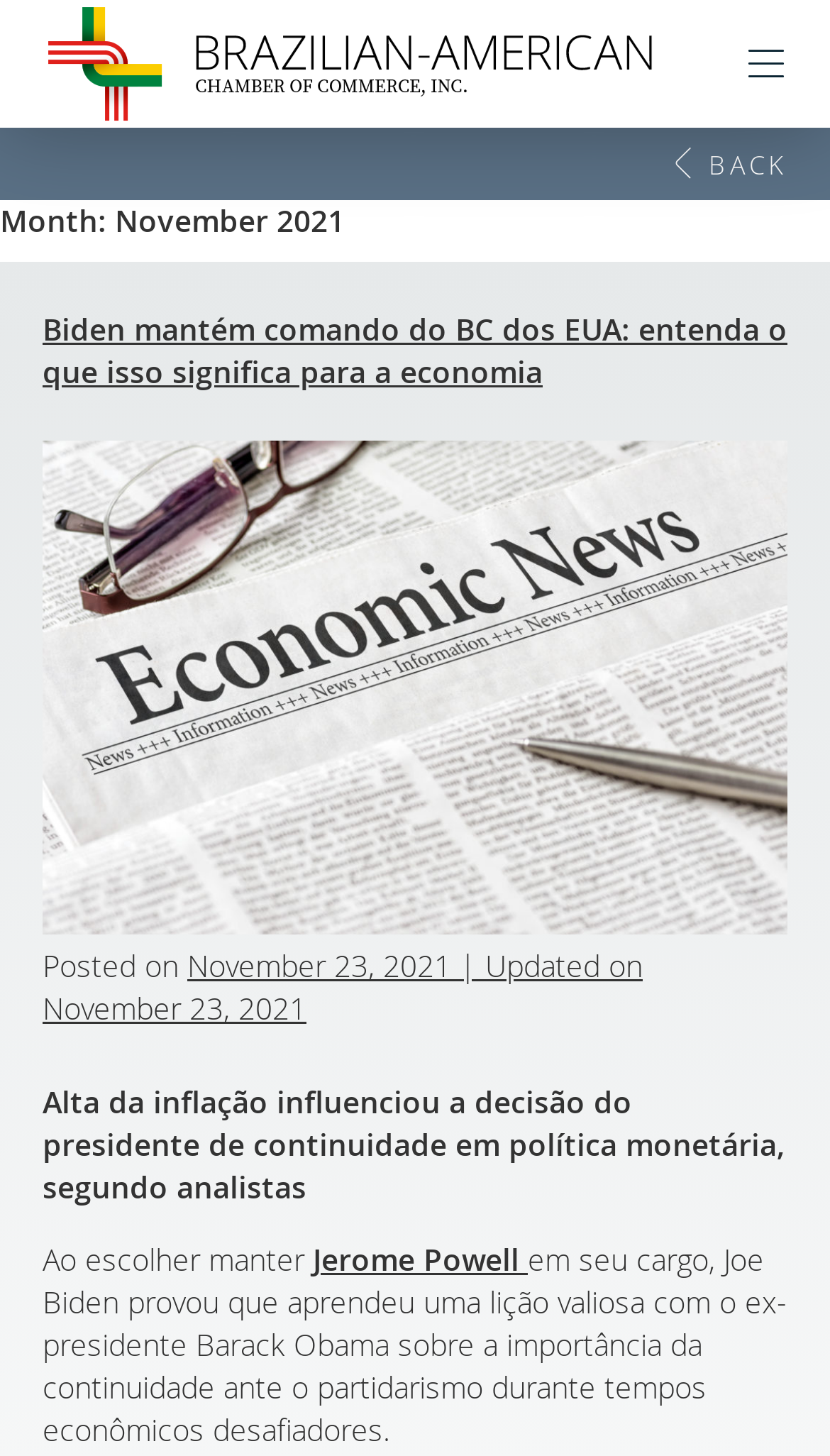How many links are there in the navigation menu?
Can you provide a detailed and comprehensive answer to the question?

I counted the number of links in the navigation menu, which includes 'ABOUT US', 'EVENTS', 'POY FELLOWSHIP', 'BRAZIL-U.S. BUSINESS', and 'MEMBERS', and found 15 links in total.